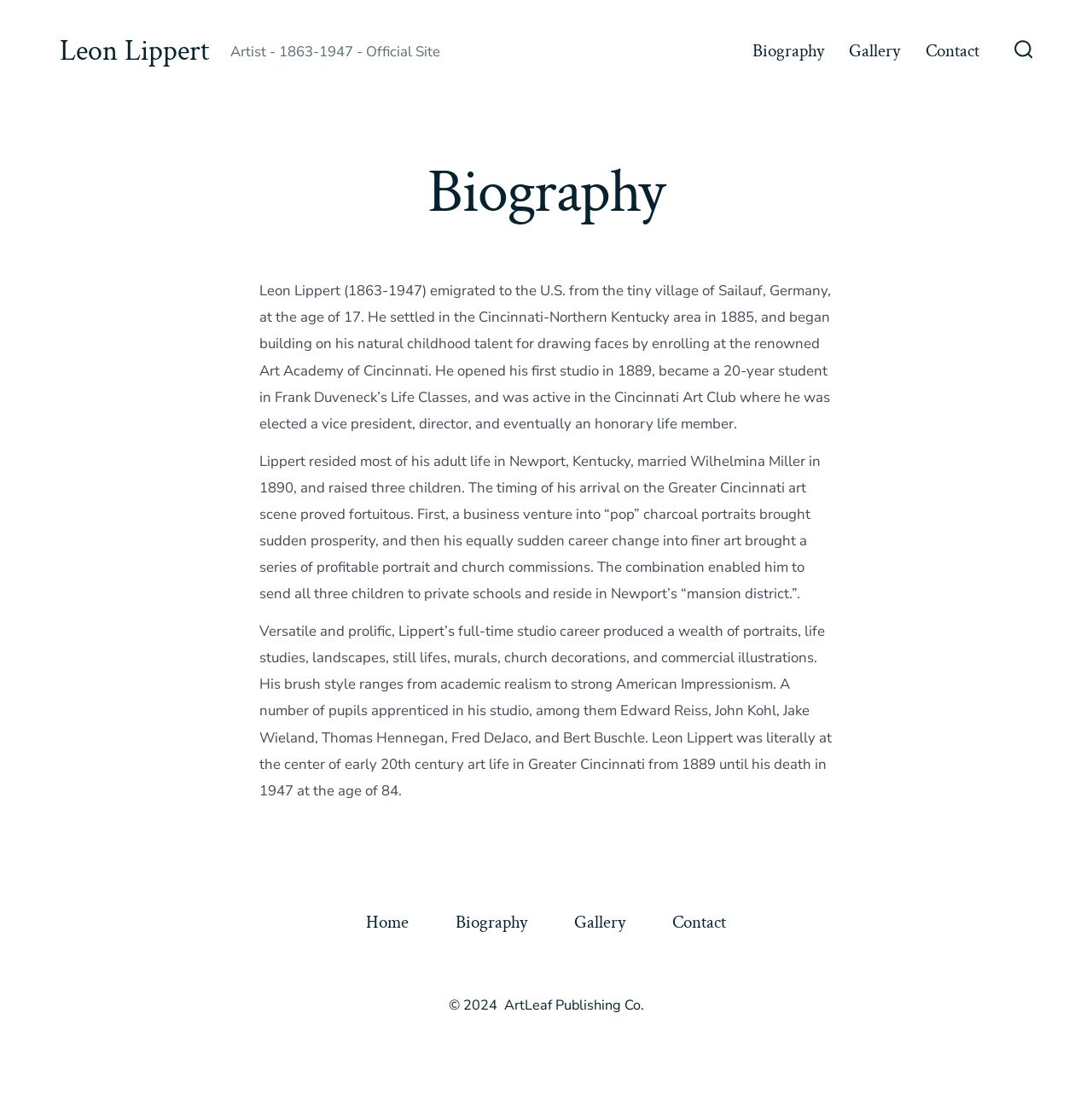Using the element description provided, determine the bounding box coordinates in the format (top-left x, top-left y, bottom-right x, bottom-right y). Ensure that all values are floating point numbers between 0 and 1. Element description: August 2020

None